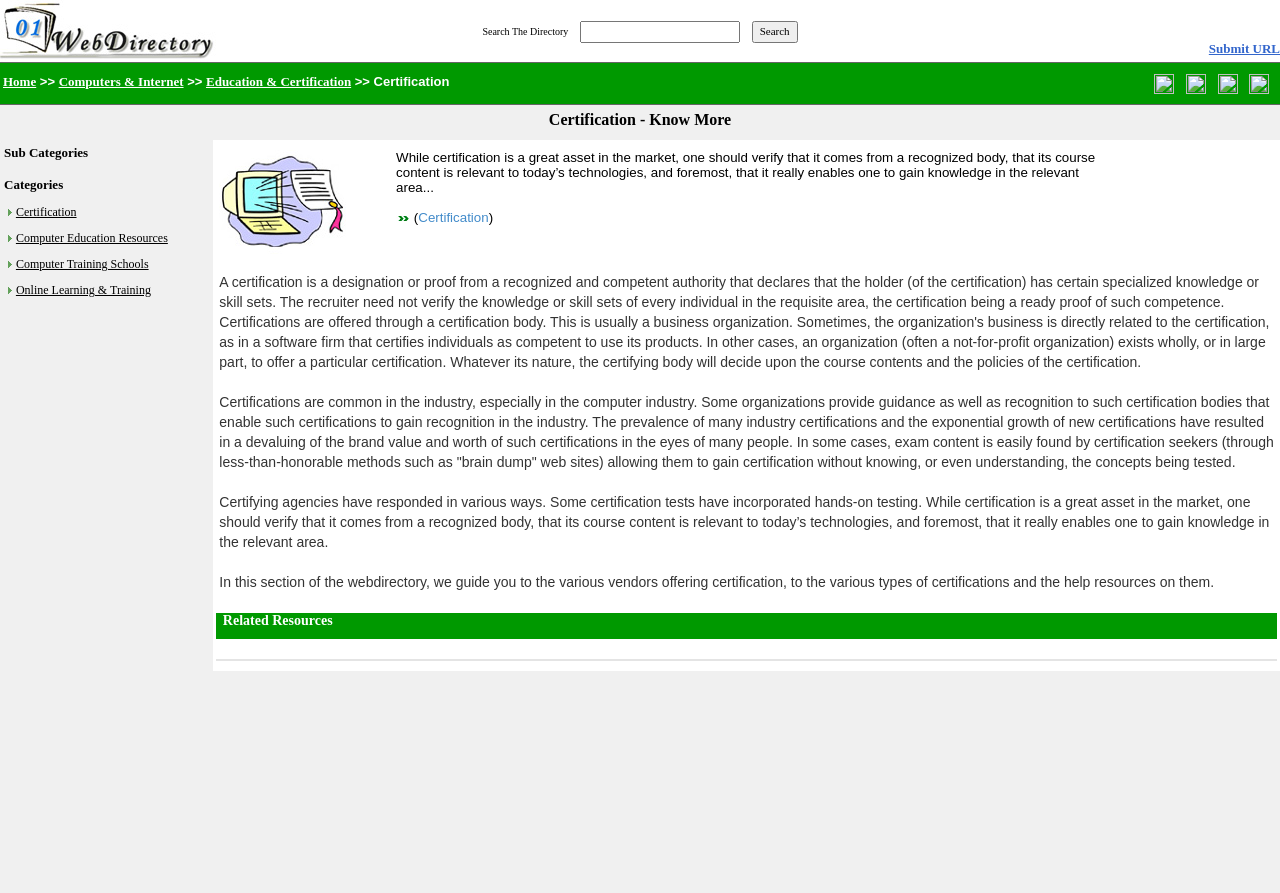What is the importance of verifying certification?
Give a detailed and exhaustive answer to the question.

The webpage emphasizes the importance of verifying certification to ensure that it comes from a recognized body, has relevant course content, and enables knowledge gain in the relevant area, as indicated by the text 'While certification is a great asset in the market, one should verify that it comes from a recognized body, that its course content is relevant to today’s technologies, and foremost, that it really enables one to gain knowledge in the relevant area...'.